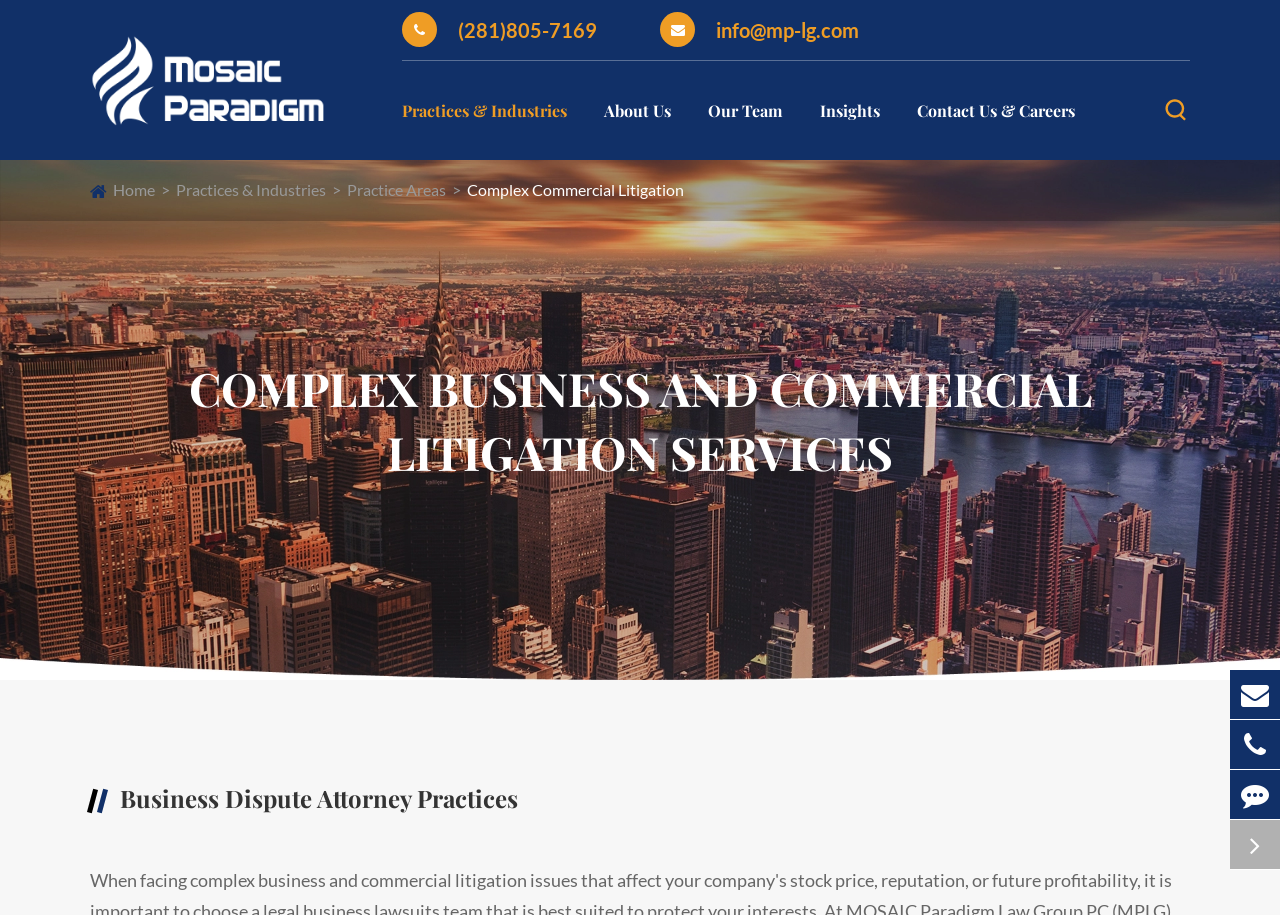How can you contact the law group?
Using the information presented in the image, please offer a detailed response to the question.

I found the answer by looking at the top-right corner of the webpage, where there are links to phone number, email, and a 'Contact Us' section, which suggests that you can contact the law group through these means.